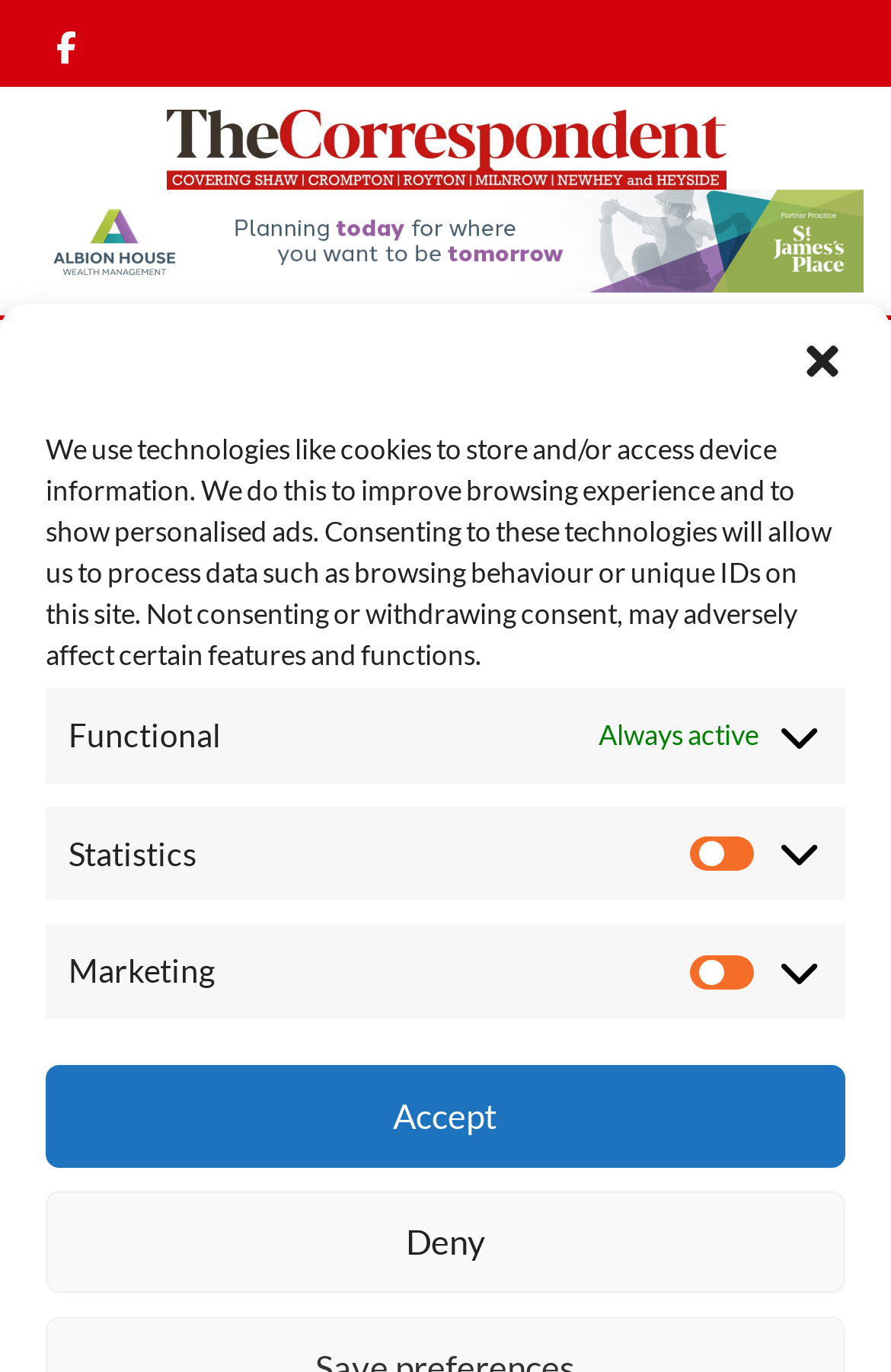What is the name of the rugby team?
Analyze the screenshot and provide a detailed answer to the question.

I inferred this answer by looking at the webpage structure and finding the text 'Oldham RUFC failed to halt runaway leaders' which seems to be the main heading of the webpage, and 'Oldham RUFC' is likely the name of the rugby team.